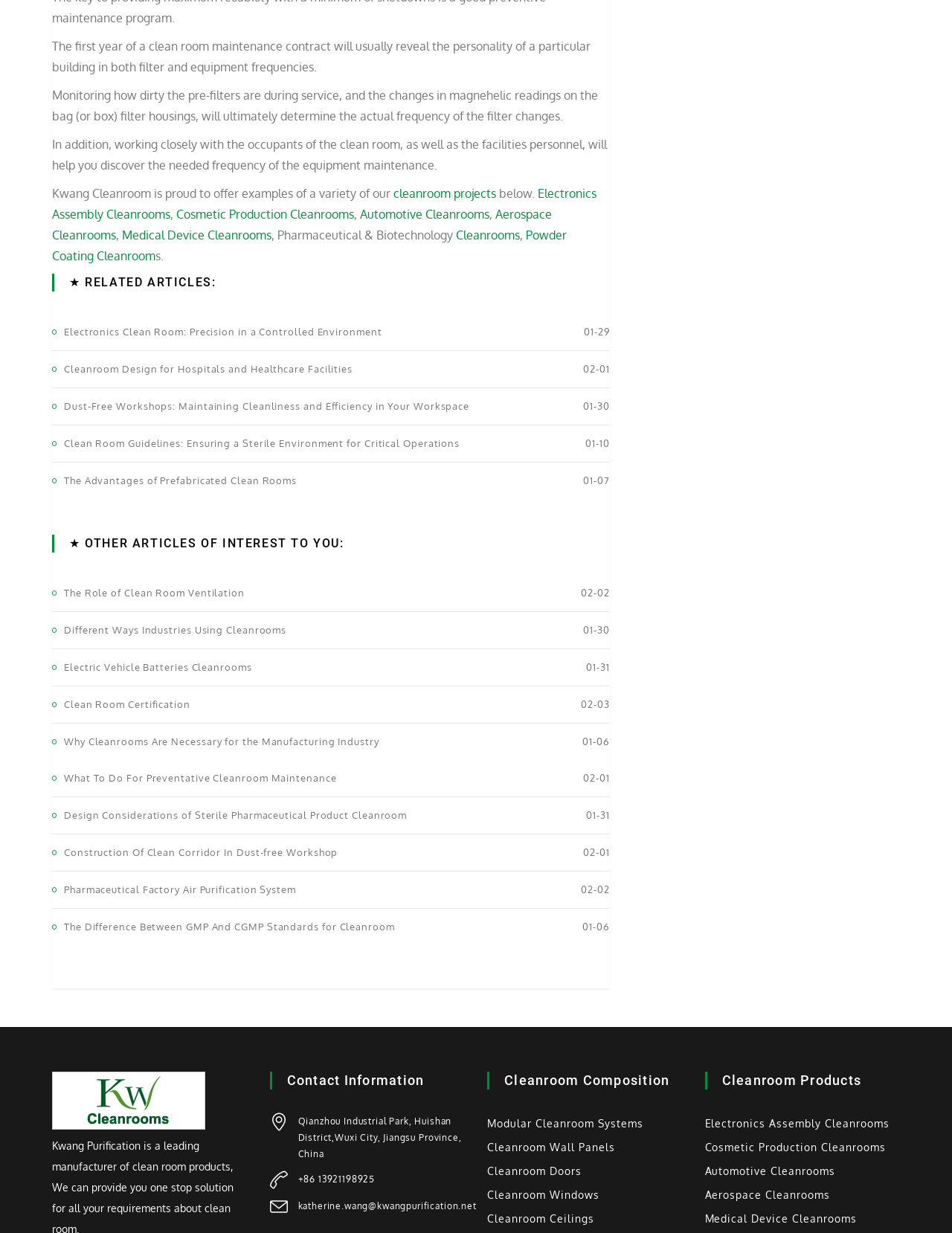Locate the bounding box coordinates of the clickable region necessary to complete the following instruction: "Explore Aerospace Cleanrooms". Provide the coordinates in the format of four float numbers between 0 and 1, i.e., [left, top, right, bottom].

[0.74, 0.964, 0.872, 0.974]